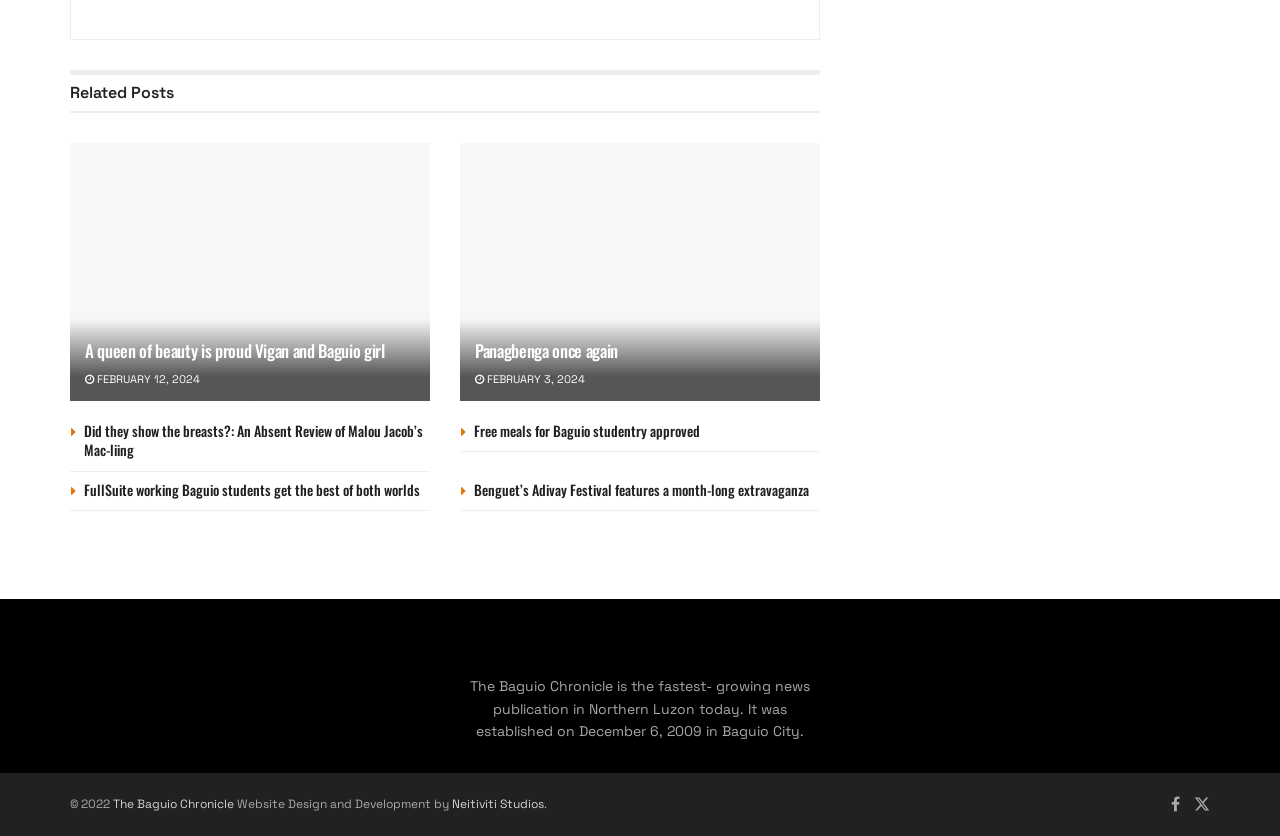What is the title of the first article?
Please give a detailed and thorough answer to the question, covering all relevant points.

I found the answer by looking at the heading of the first article which is located at the top of the webpage.